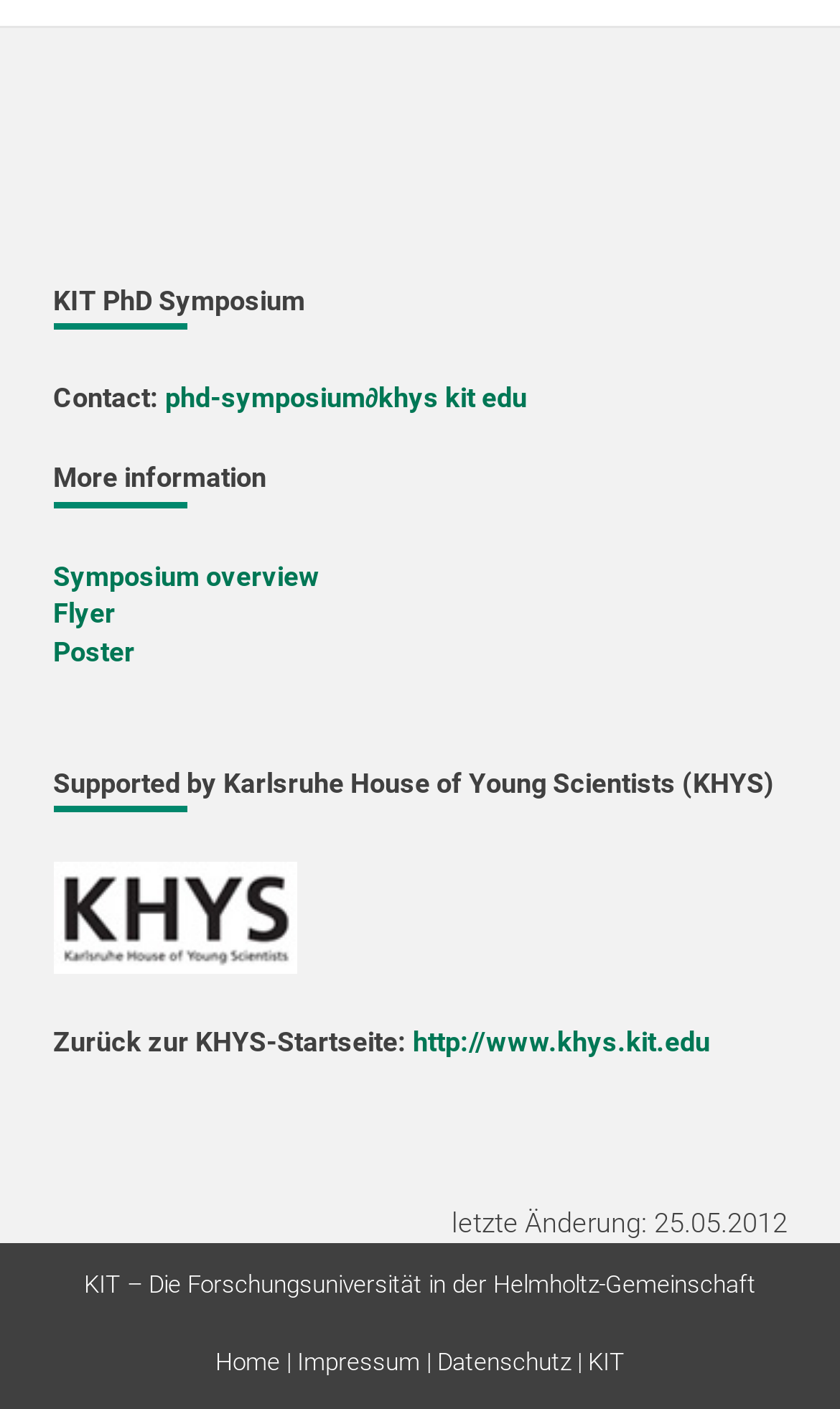What is the shortcut key for the 'Home' link?
Use the information from the screenshot to give a comprehensive response to the question.

I found a link element with the text 'Home' and a key shortcut 'Alt+1' associated with it. This suggests that the shortcut key for the 'Home' link is Alt+1.